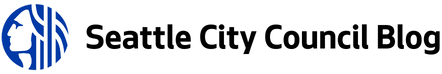What is the purpose of the Seattle City Council Blog?
Refer to the image and respond with a one-word or short-phrase answer.

To provide updates and insights